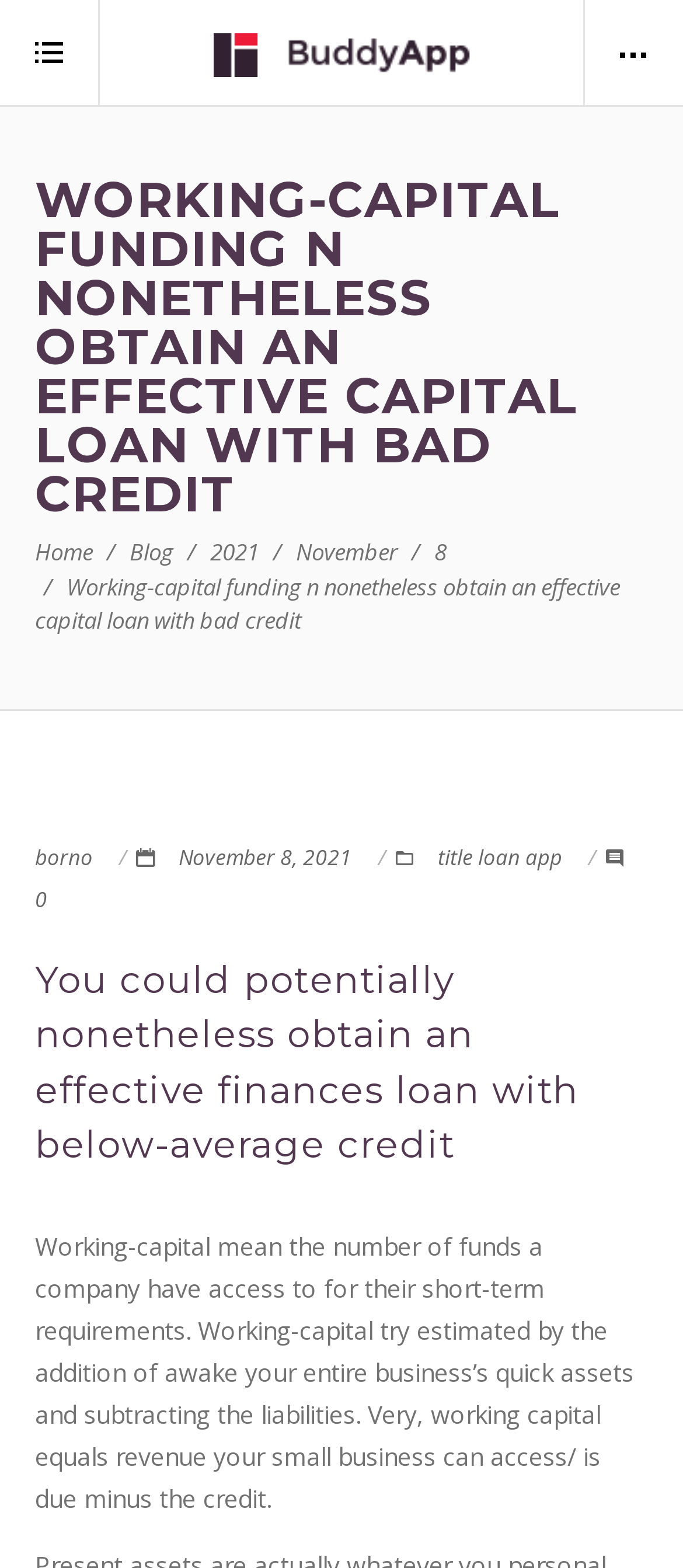Please determine the bounding box coordinates of the element's region to click for the following instruction: "Read the blog".

[0.19, 0.342, 0.254, 0.362]